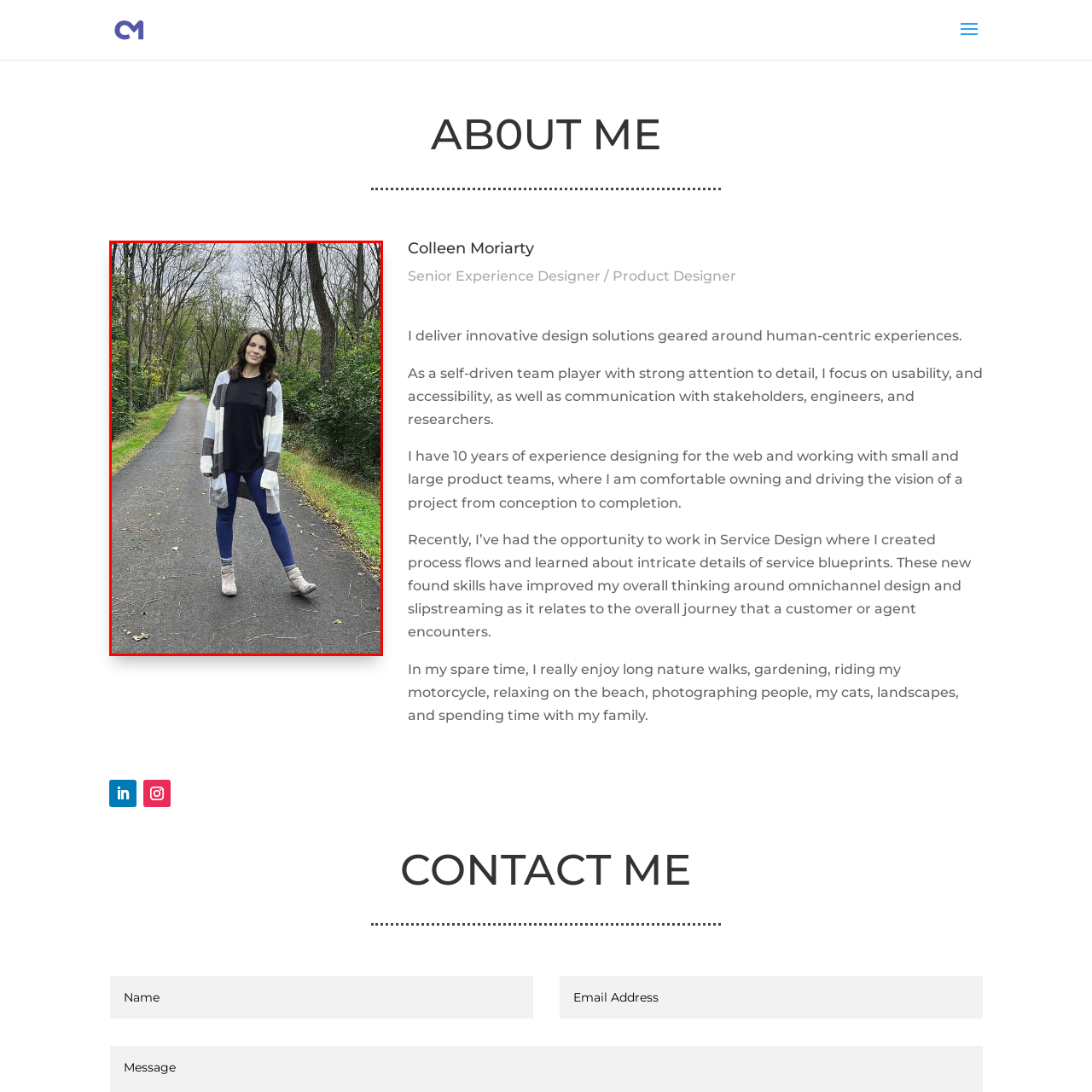What is the color of the woman's top?
Inspect the image within the red bounding box and answer the question in detail.

The caption describes the woman's outfit, stating that she is wearing a cozy, oversized striped cardigan over a dark top, which suggests that the top is of a darker color.